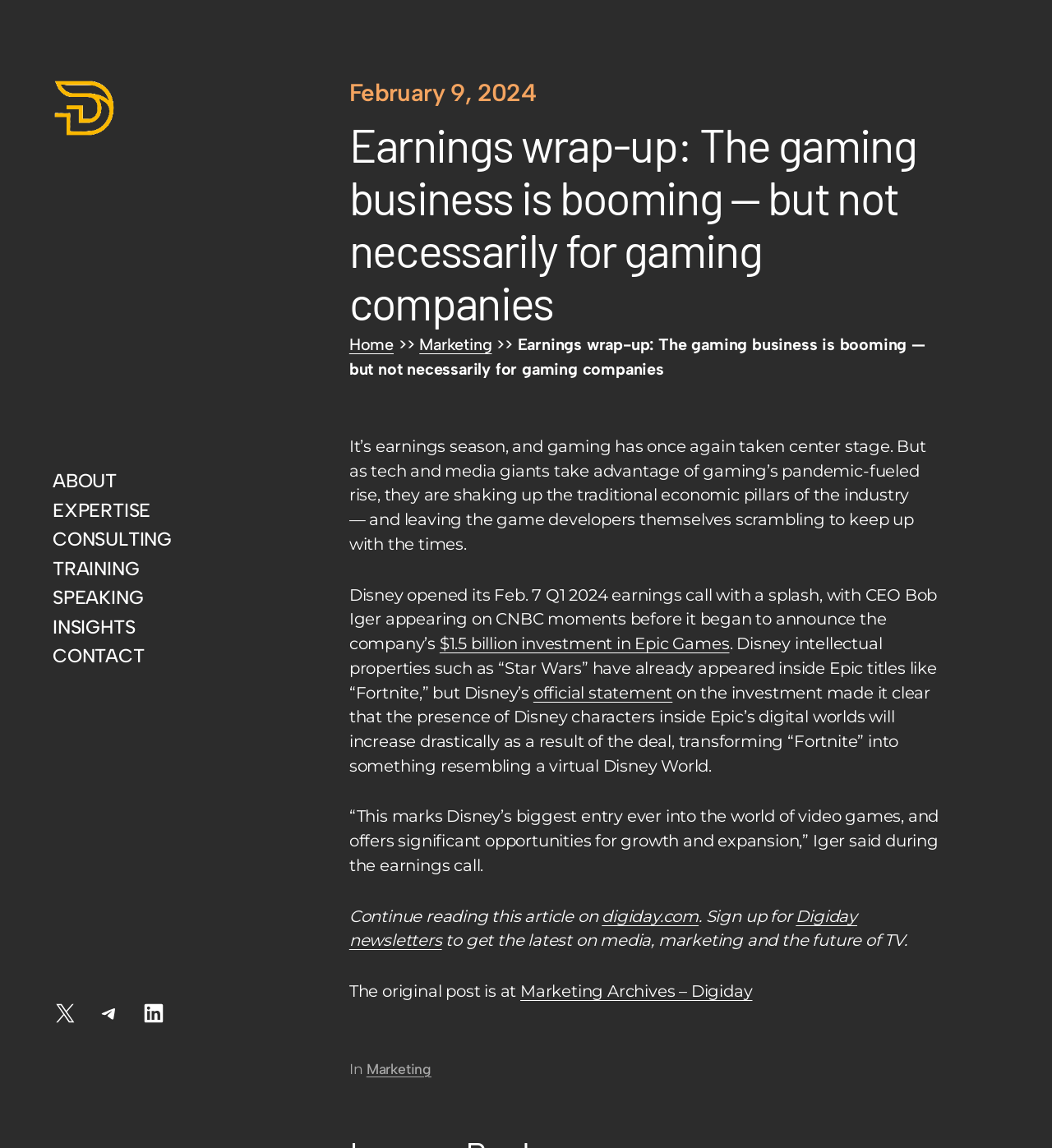Specify the bounding box coordinates of the region I need to click to perform the following instruction: "Click on Telegram". The coordinates must be four float numbers in the range of 0 to 1, i.e., [left, top, right, bottom].

[0.092, 0.872, 0.116, 0.893]